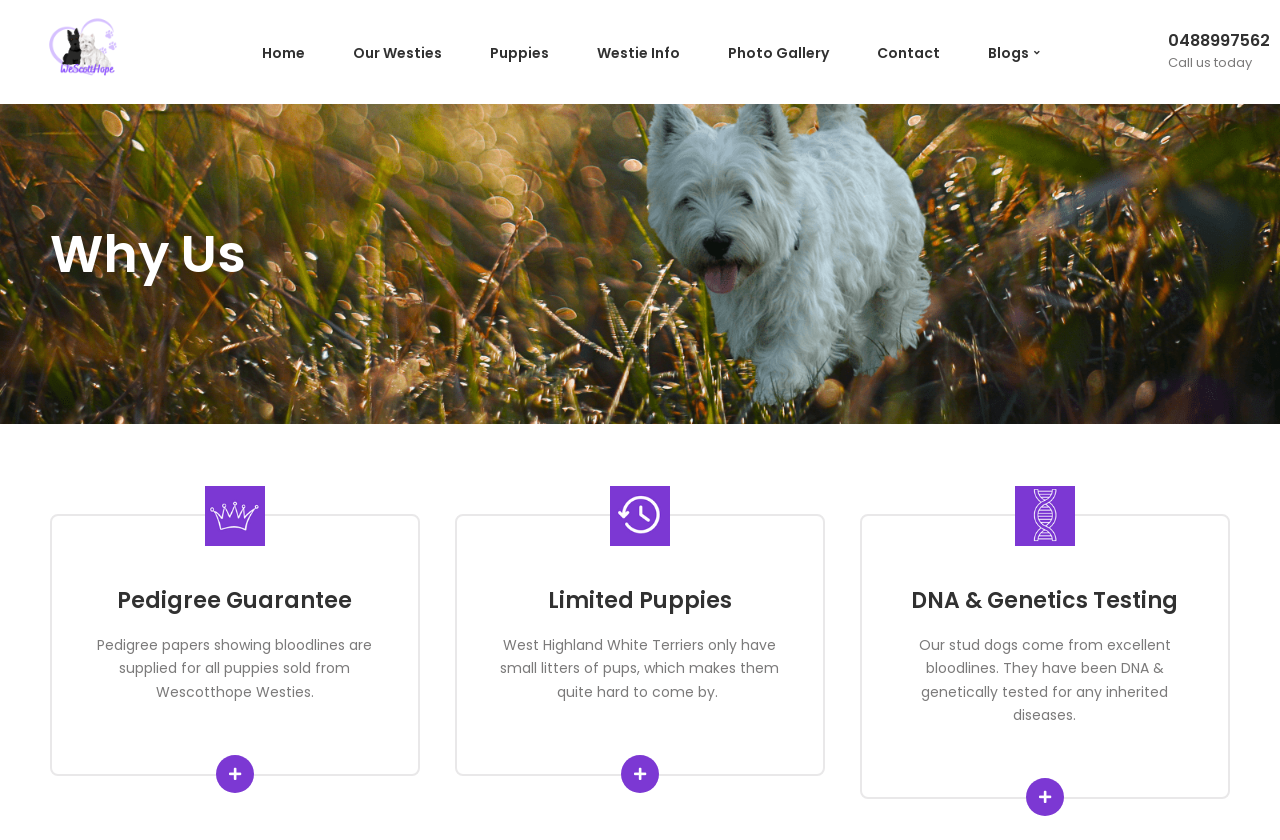Determine the bounding box coordinates of the element that should be clicked to execute the following command: "Click on the 'Blogs' link".

[0.765, 0.002, 0.82, 0.121]